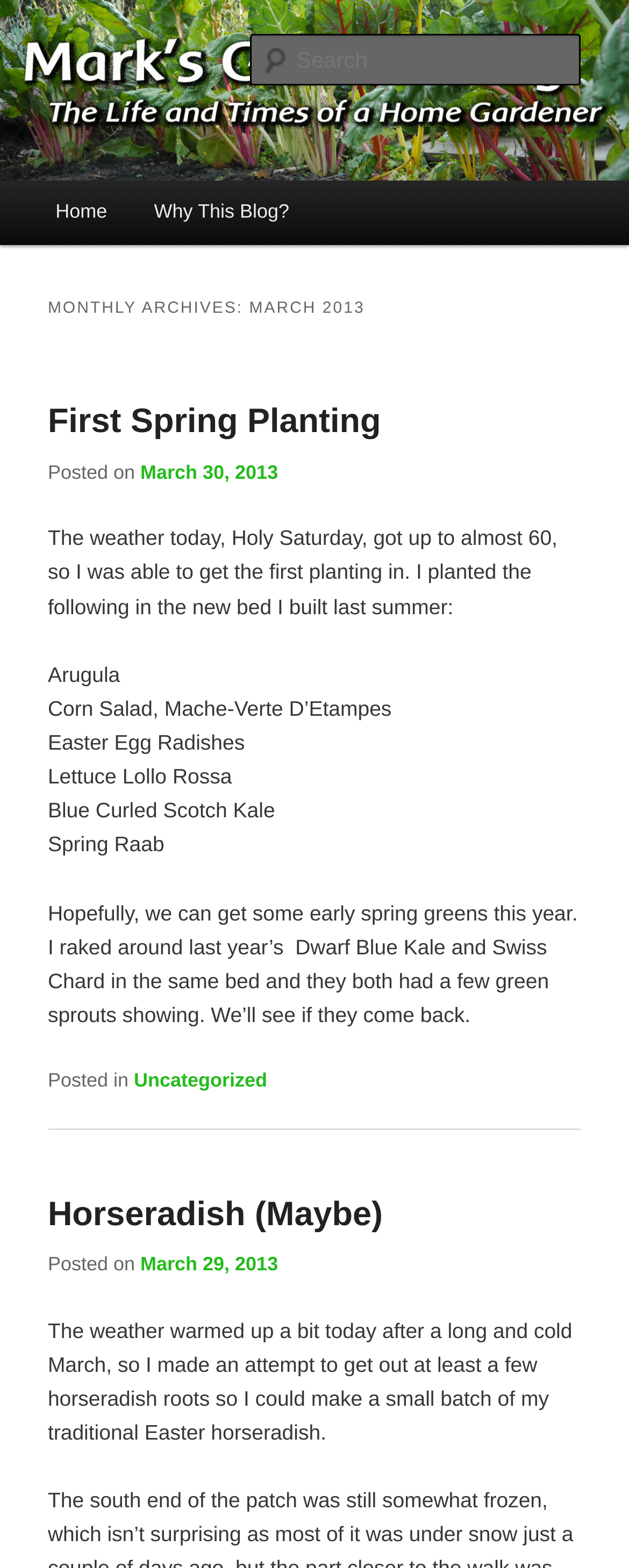Please identify the bounding box coordinates of the element I need to click to follow this instruction: "Read the 'First Spring Planting' article".

[0.076, 0.238, 0.924, 0.292]